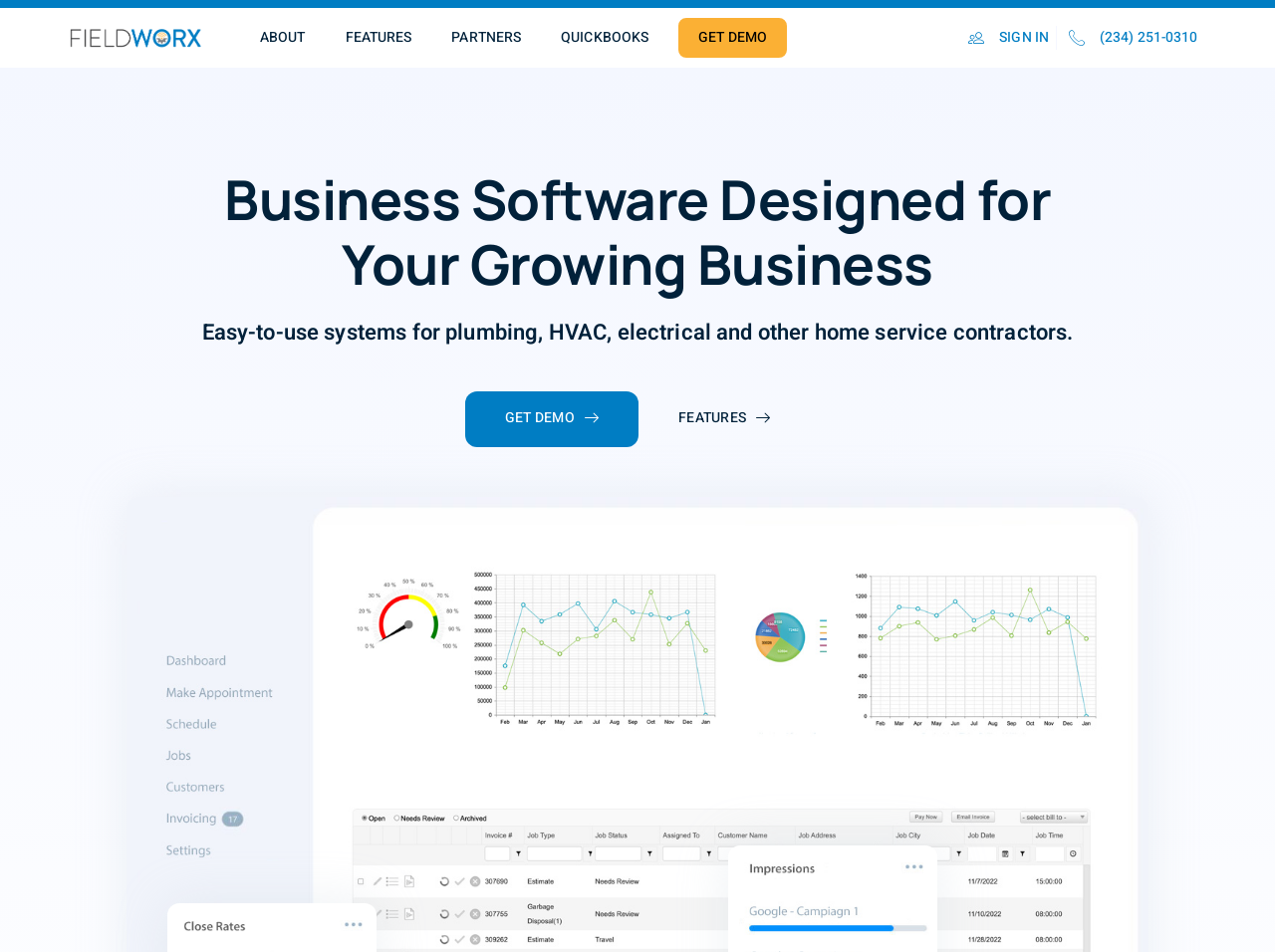Can you find the bounding box coordinates of the area I should click to execute the following instruction: "explore the features"?

[0.255, 0.008, 0.339, 0.071]